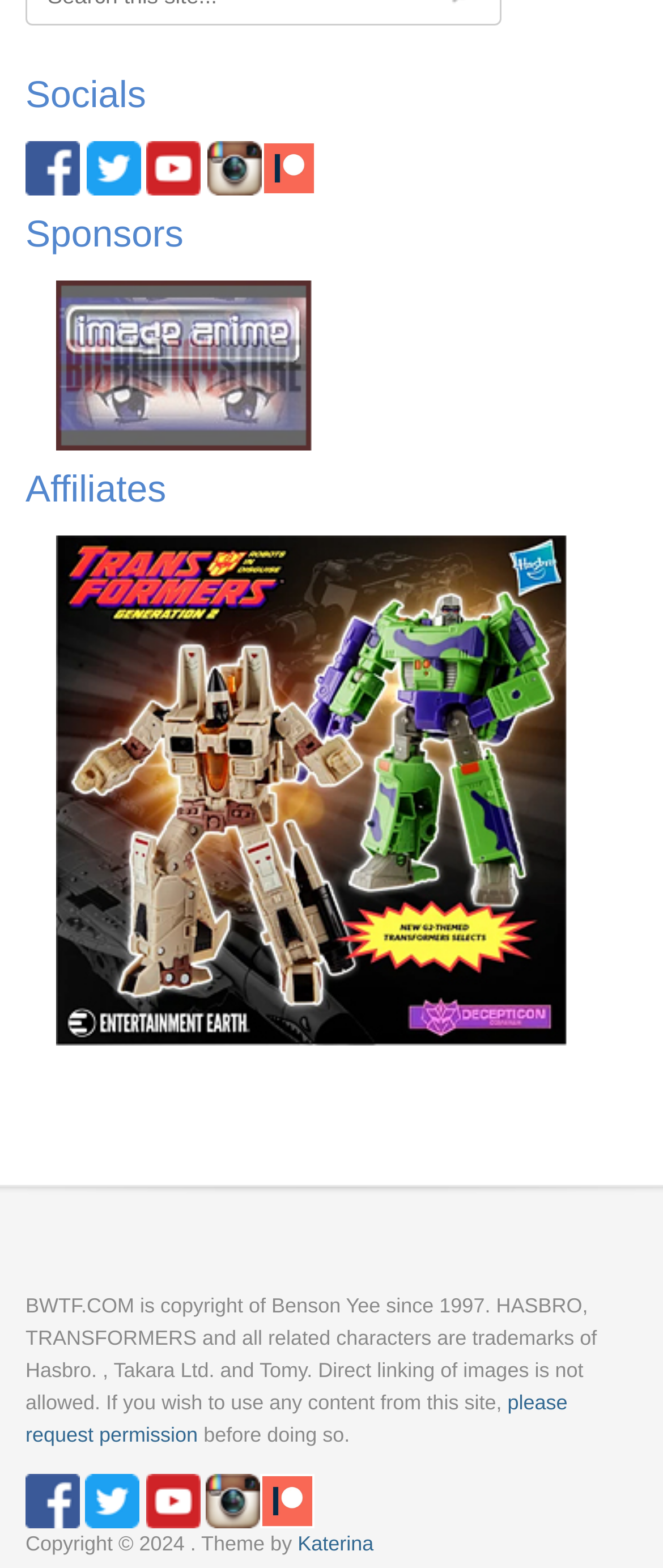Please determine the bounding box coordinates for the element that should be clicked to follow these instructions: "Go to Katerina's theme page".

[0.449, 0.976, 0.563, 0.992]